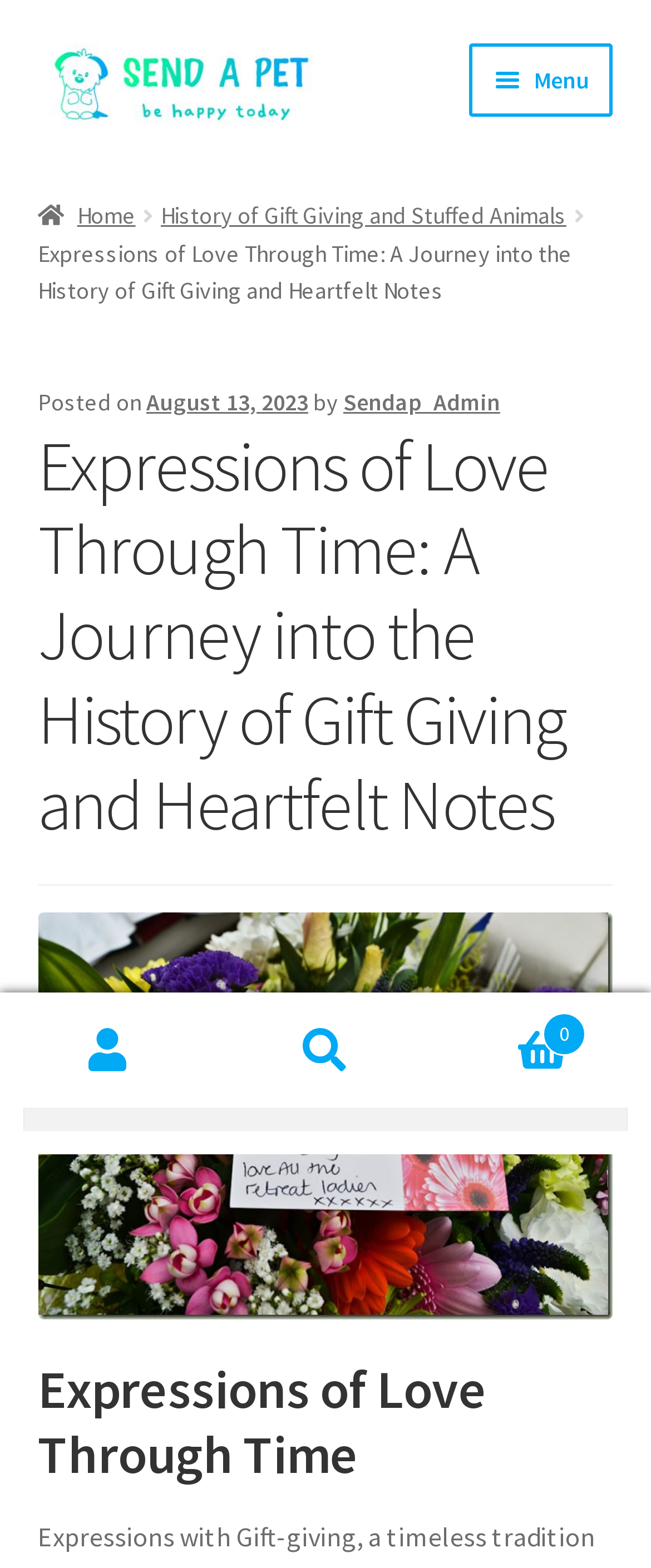Use the details in the image to answer the question thoroughly: 
What is the primary navigation menu?

The primary navigation menu can be found on the top right side of the webpage, which is indicated by the 'Menu' button. Upon expanding the menu, we can see a list of links including Home, About, Blog, Cart, Checkout, FAQ, My account, Privacy Policy, Refund and Returns Policy, Terms and Conditions, and Shop.